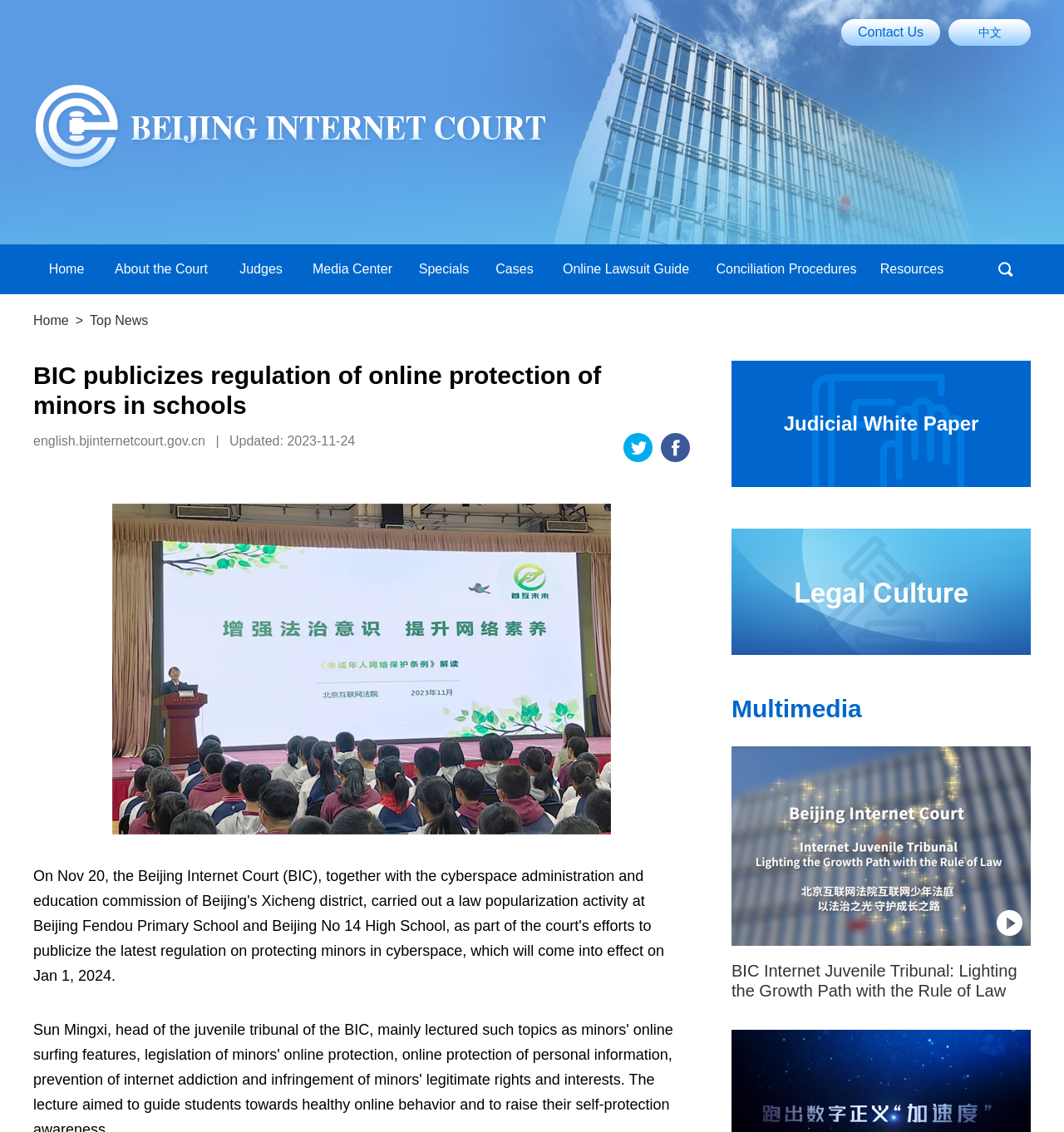Identify the bounding box coordinates for the region of the element that should be clicked to carry out the instruction: "Play Multimedia". The bounding box coordinates should be four float numbers between 0 and 1, i.e., [left, top, right, bottom].

[0.688, 0.659, 0.969, 0.836]